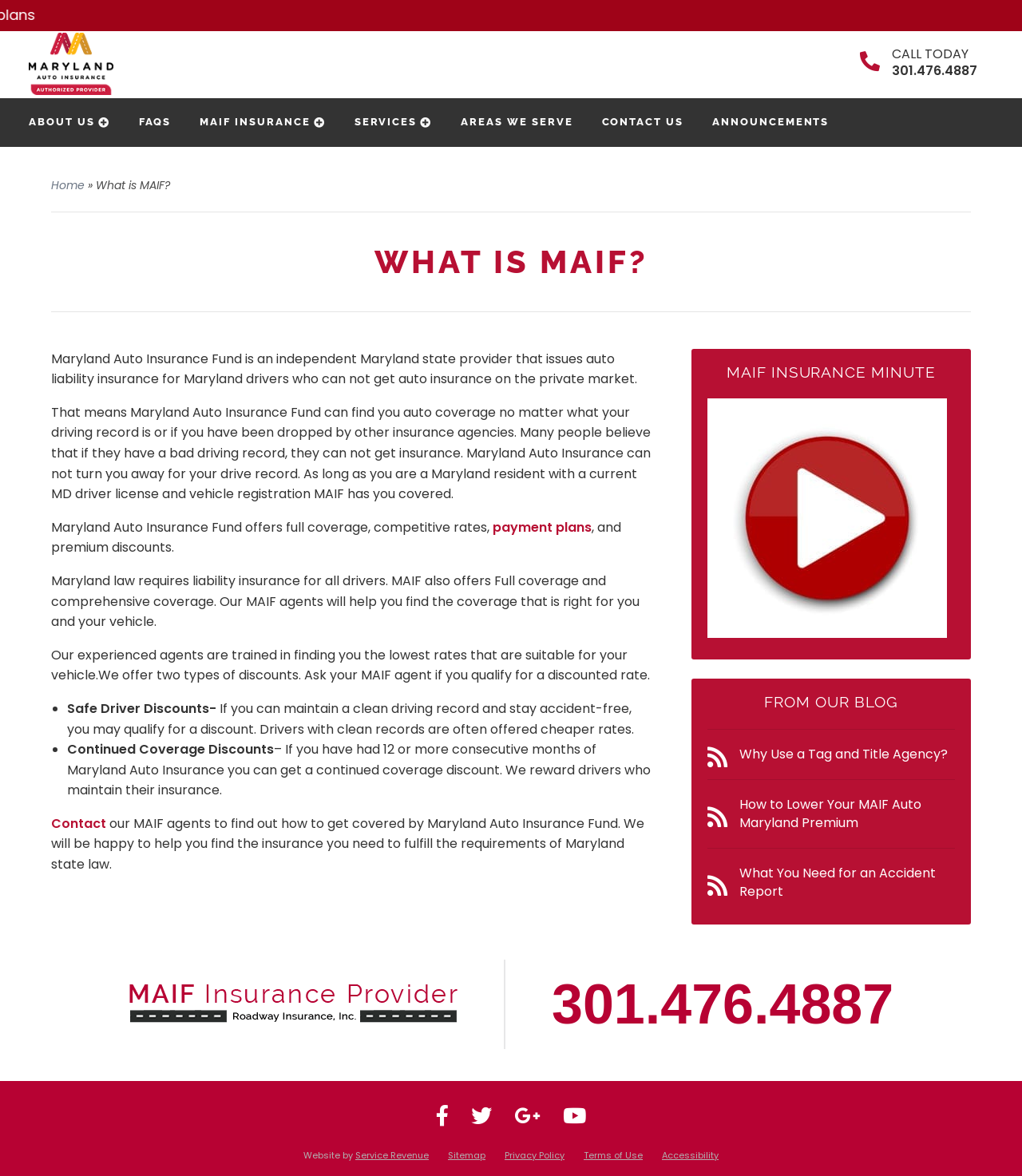What types of discounts does MAIF offer? Refer to the image and provide a one-word or short phrase answer.

Safe Driver Discounts and Continued Coverage Discounts